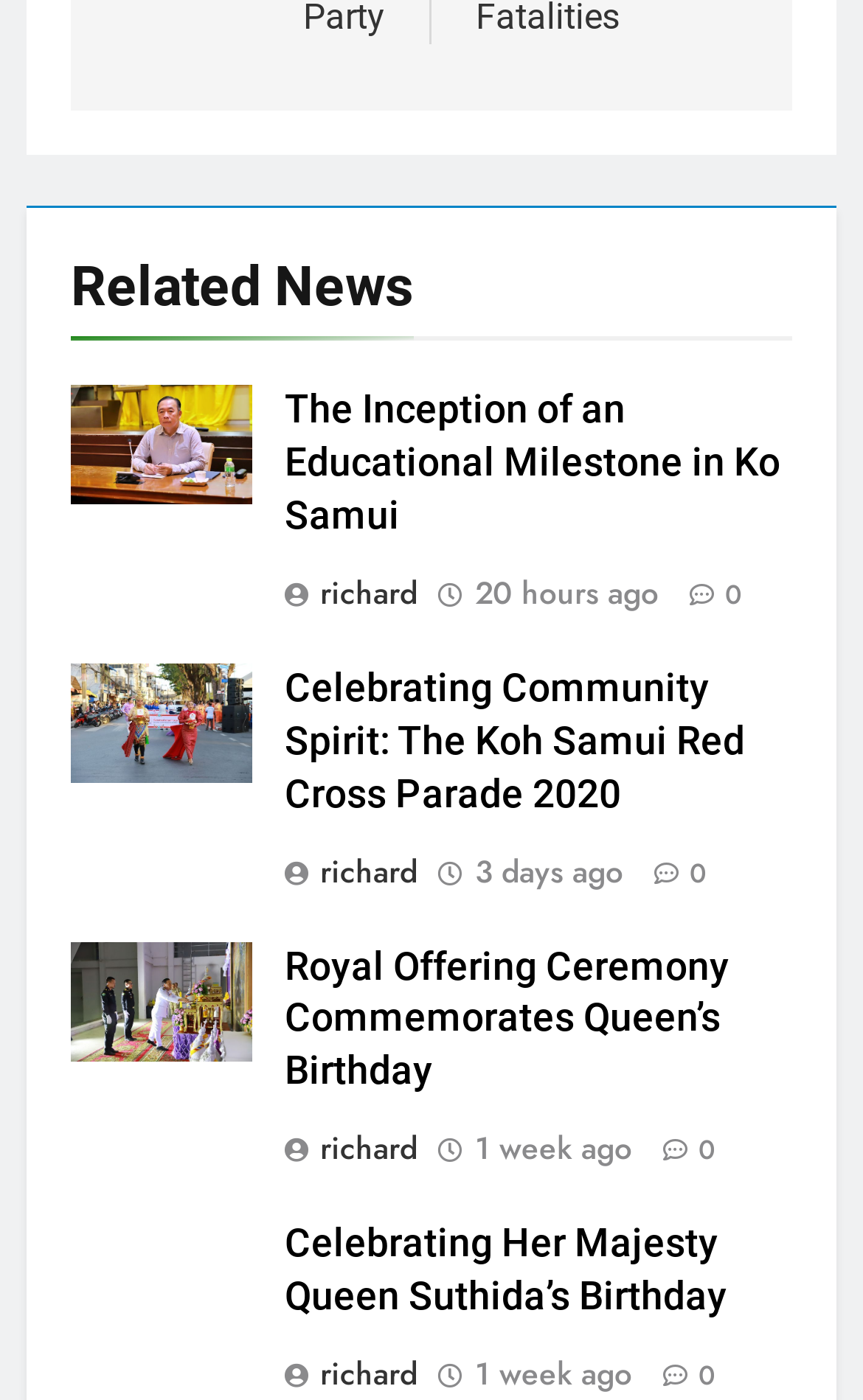Please locate the bounding box coordinates of the element's region that needs to be clicked to follow the instruction: "Read the article 'The Inception of an Educational Milestone in Ko Samui'". The bounding box coordinates should be provided as four float numbers between 0 and 1, i.e., [left, top, right, bottom].

[0.329, 0.276, 0.904, 0.384]